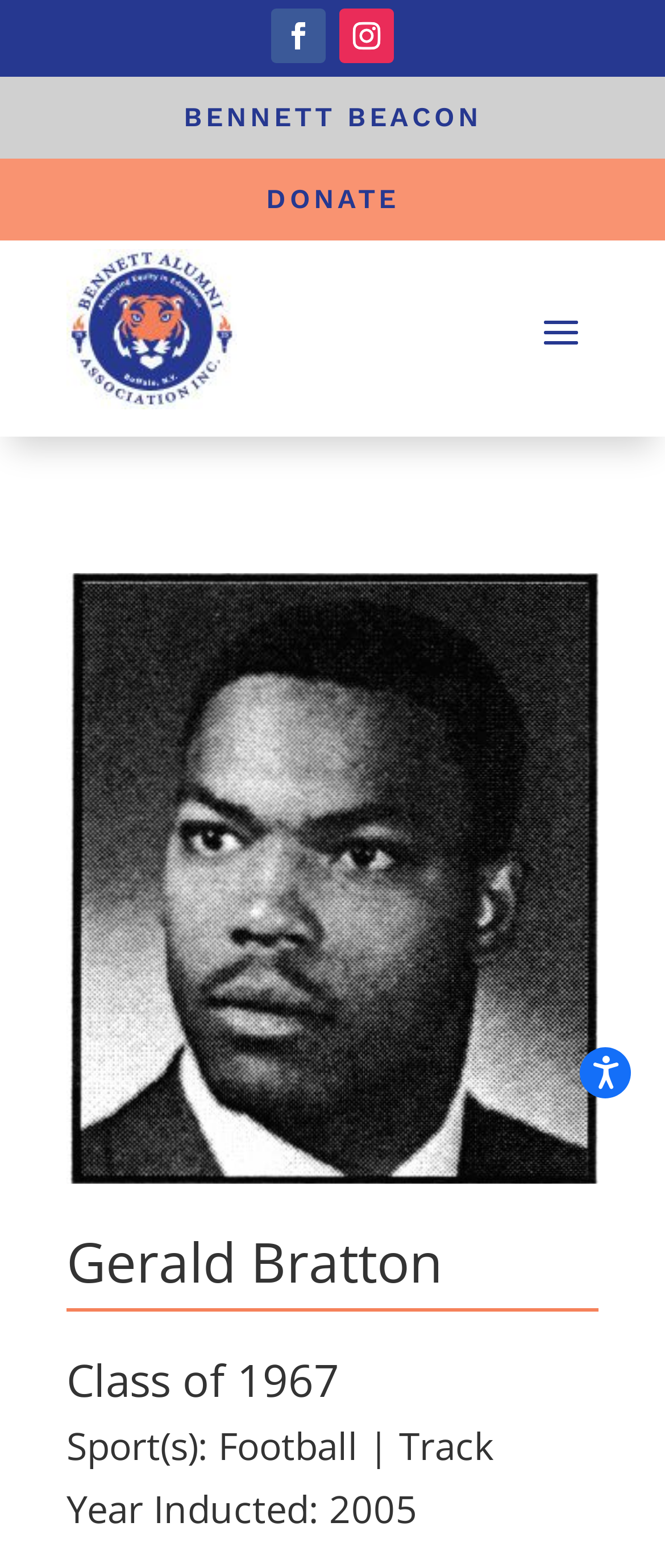Please determine the bounding box coordinates of the clickable area required to carry out the following instruction: "Read the press releases". The coordinates must be four float numbers between 0 and 1, represented as [left, top, right, bottom].

None